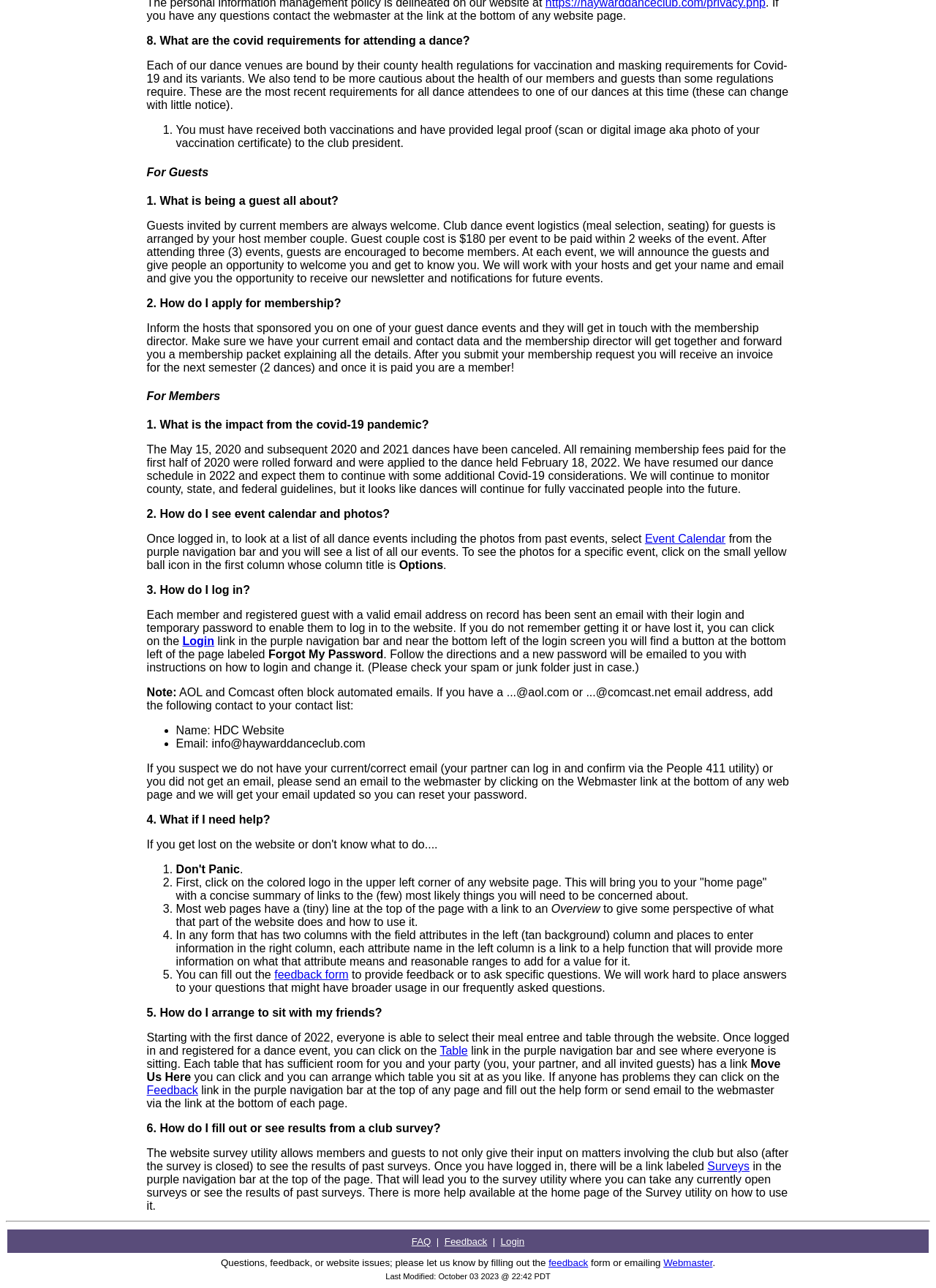How do I apply for membership?
Please answer the question as detailed as possible.

To apply for membership, you need to inform the hosts that sponsored you on one of your guest dance events, and they will get in touch with the membership director. The membership director will then forward you a membership packet explaining all the details.